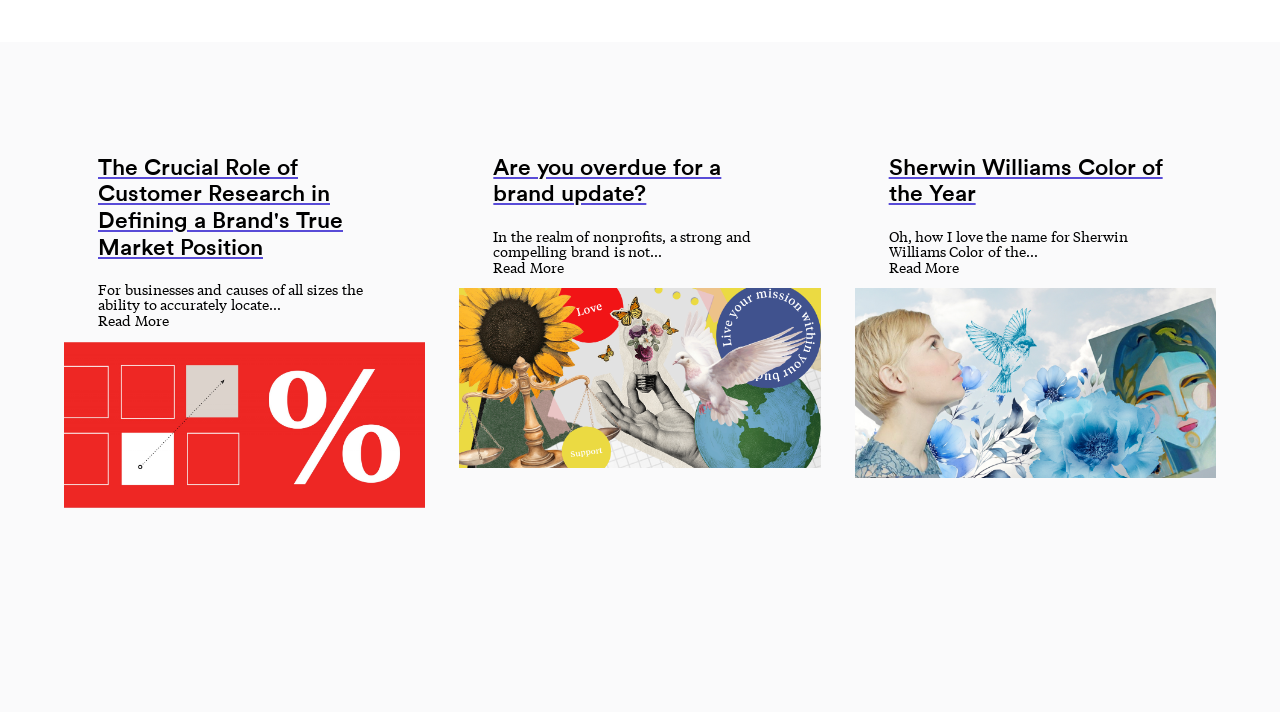Please respond in a single word or phrase: 
What is the topic of the first article?

Customer Research